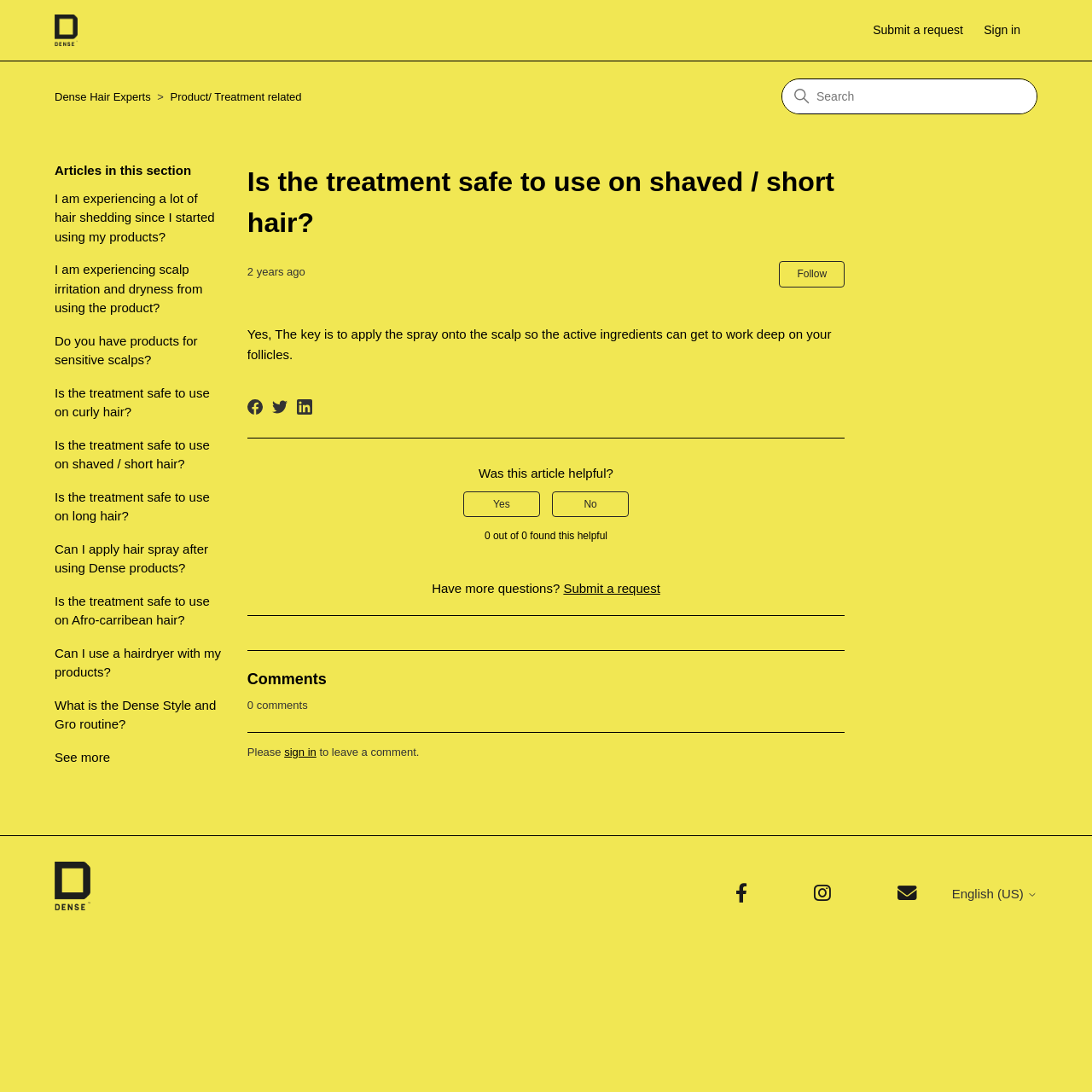Please determine and provide the text content of the webpage's heading.

Is the treatment safe to use on shaved / short hair?